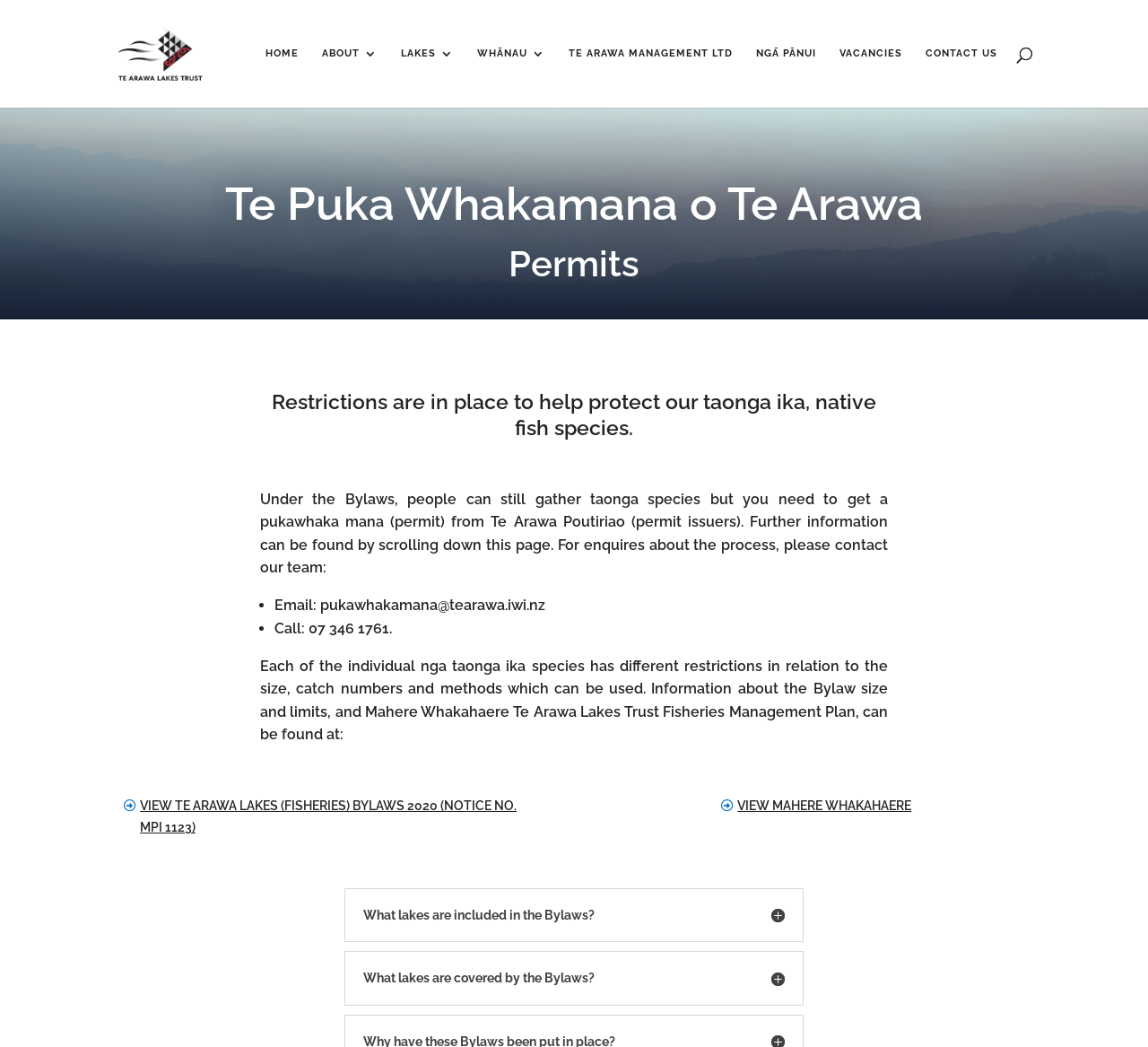Please find the bounding box coordinates of the element that needs to be clicked to perform the following instruction: "Contact us". The bounding box coordinates should be four float numbers between 0 and 1, represented as [left, top, right, bottom].

[0.806, 0.045, 0.869, 0.103]